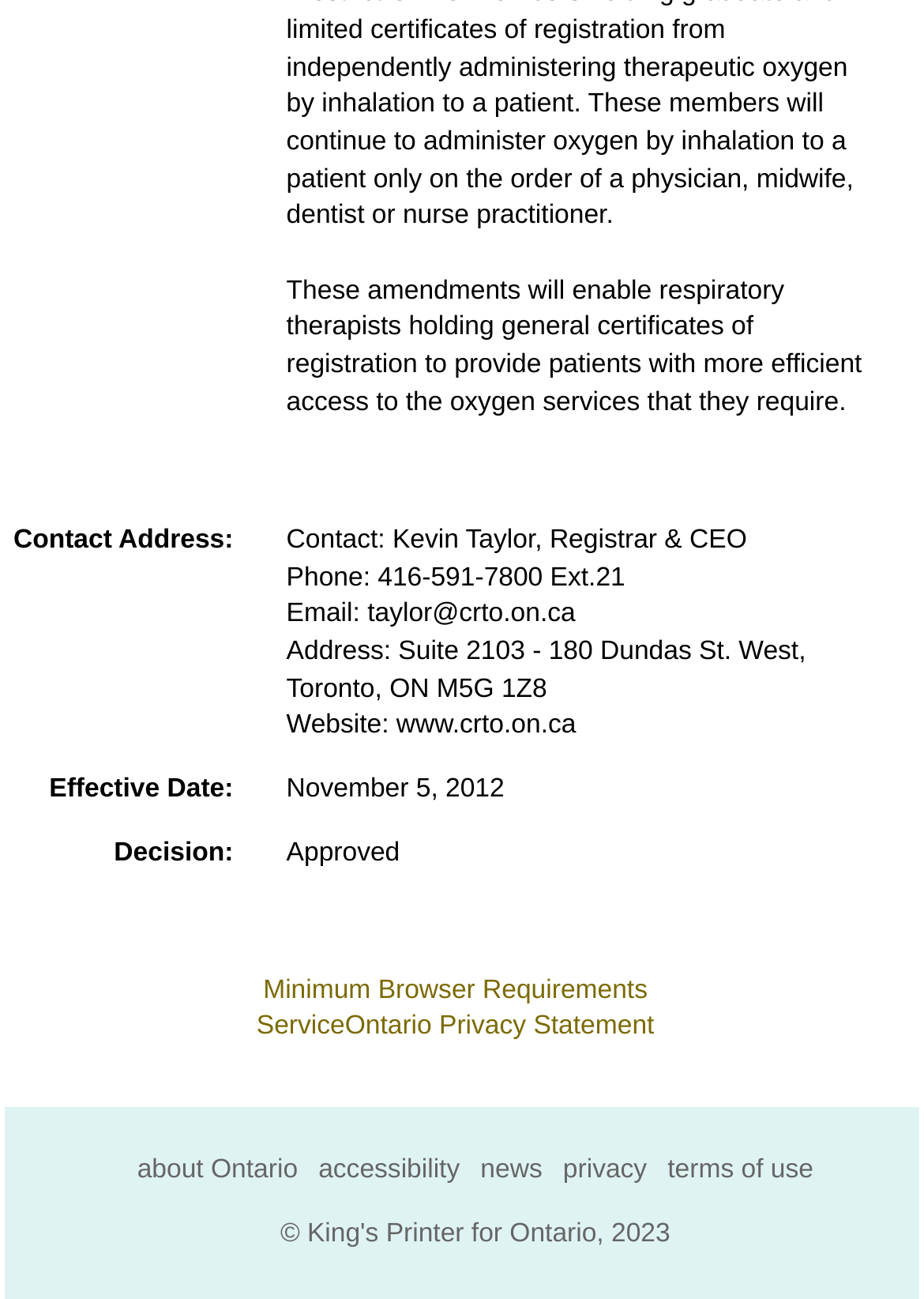Determine the bounding box for the UI element described here: "Statamic".

None